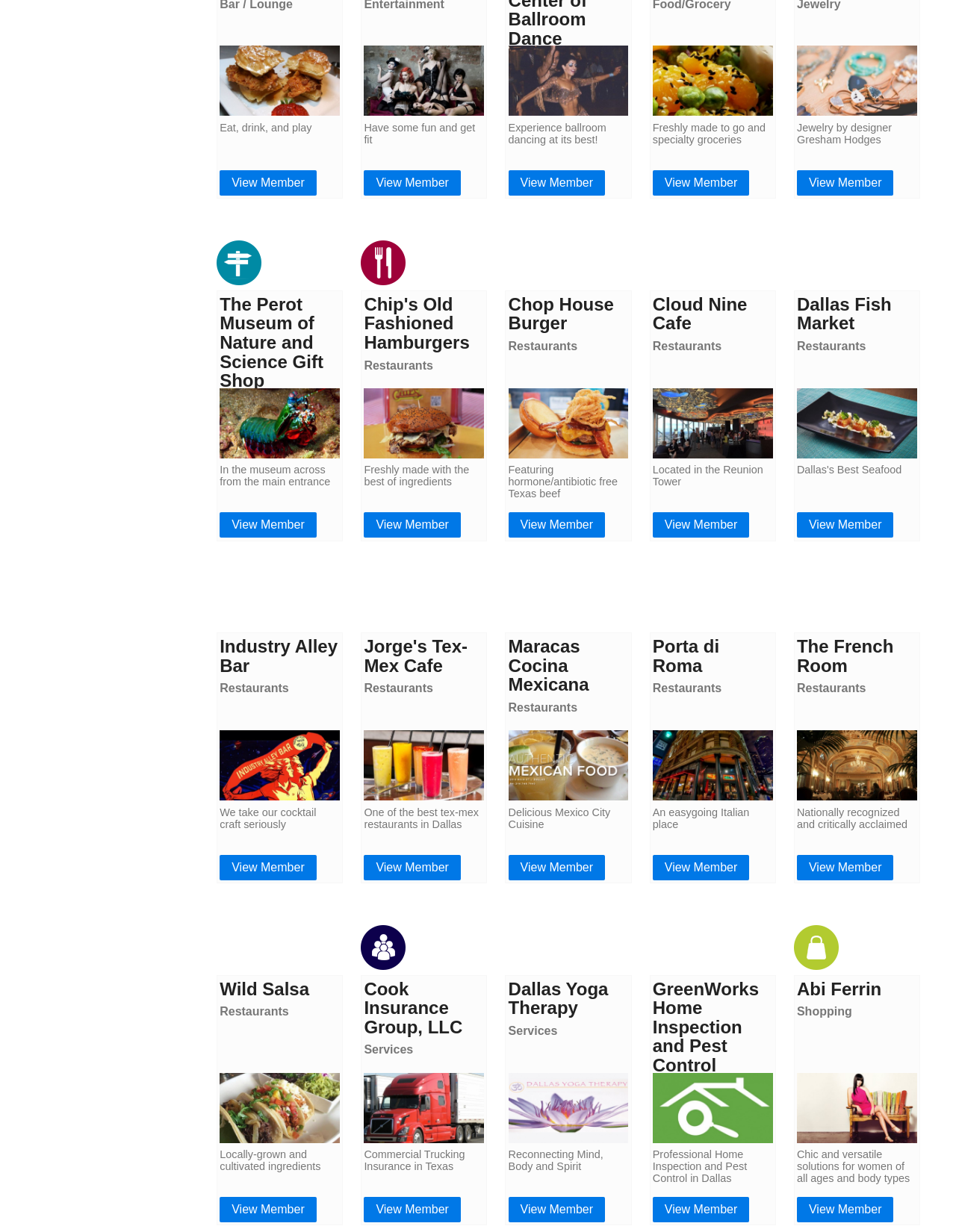Please identify the bounding box coordinates of the element that needs to be clicked to perform the following instruction: "Explore Entertainment".

[0.532, 0.044, 0.616, 0.055]